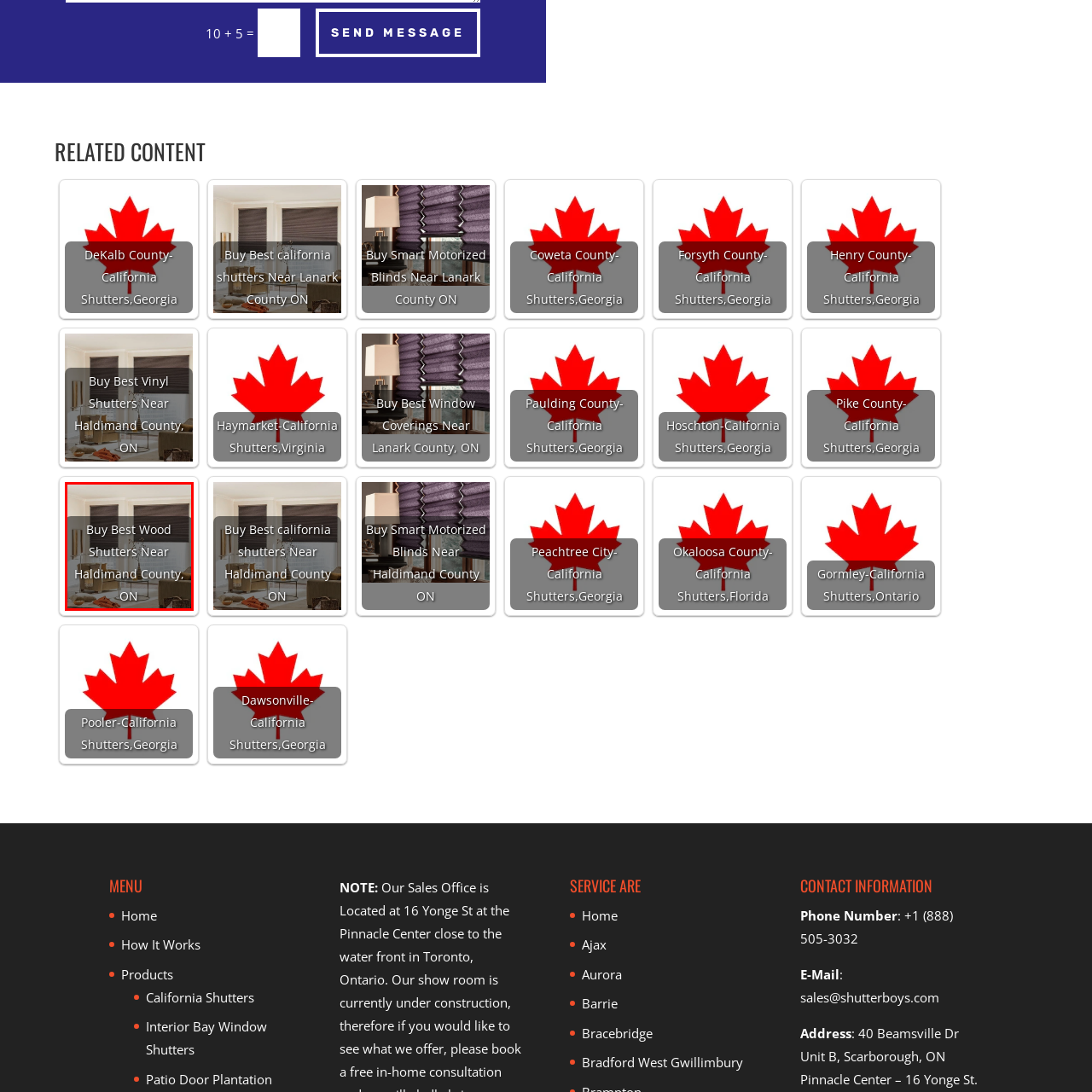Focus on the image enclosed by the red outline and give a short answer: What is the ambiance of the room?

Warm and modern